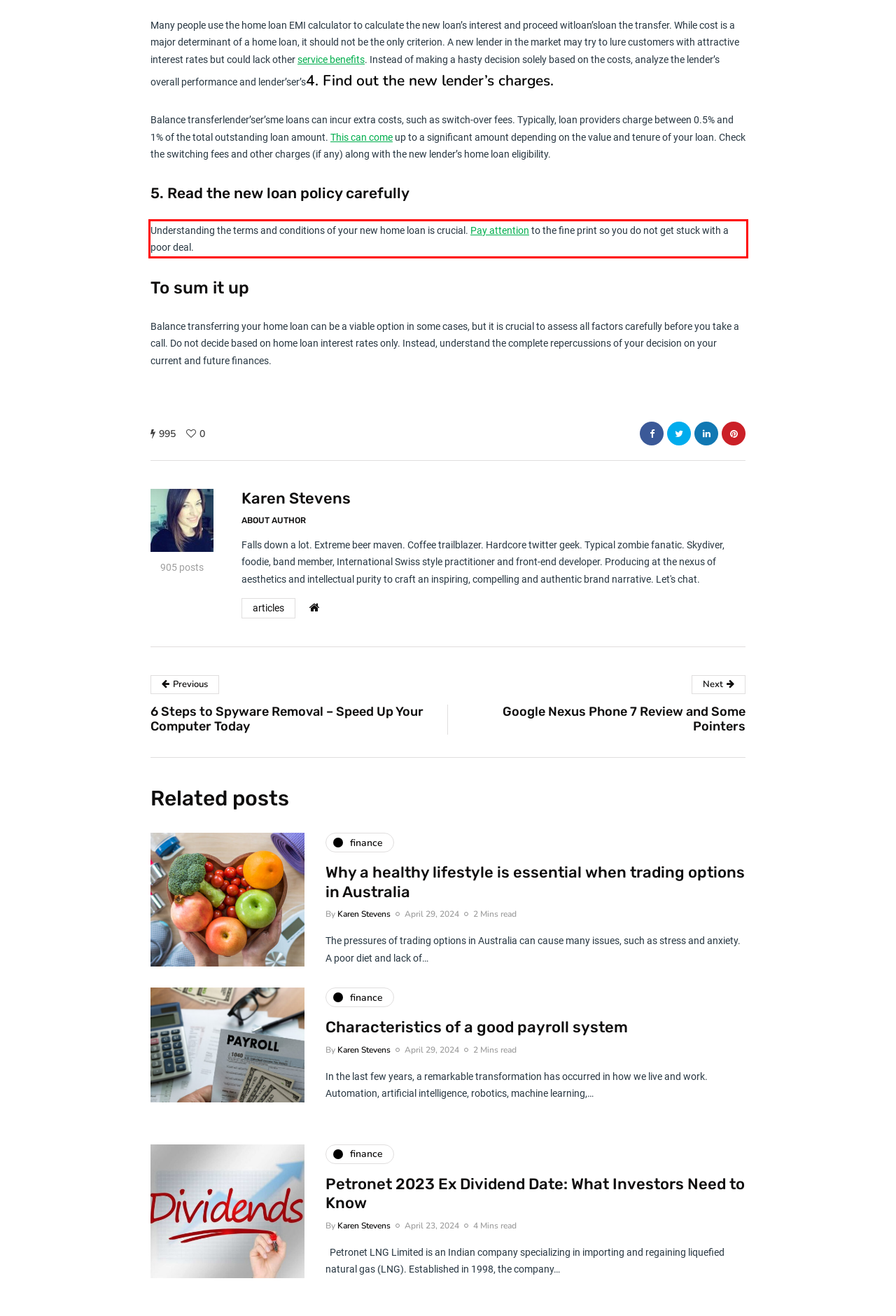Given a webpage screenshot, identify the text inside the red bounding box using OCR and extract it.

Understanding the terms and conditions of your new home loan is crucial. Pay attention to the fine print so you do not get stuck with a poor deal.